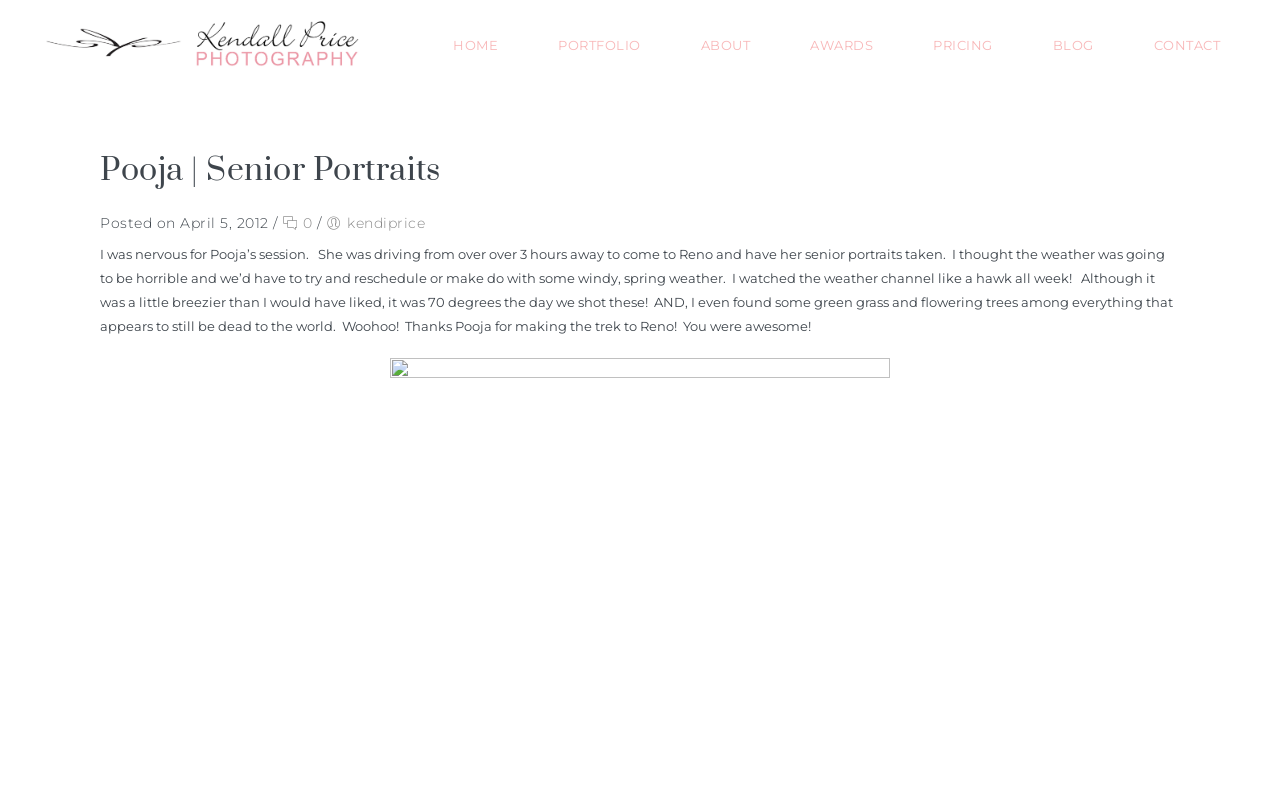Please provide a short answer using a single word or phrase for the question:
What is Pooja's session about?

Senior portraits